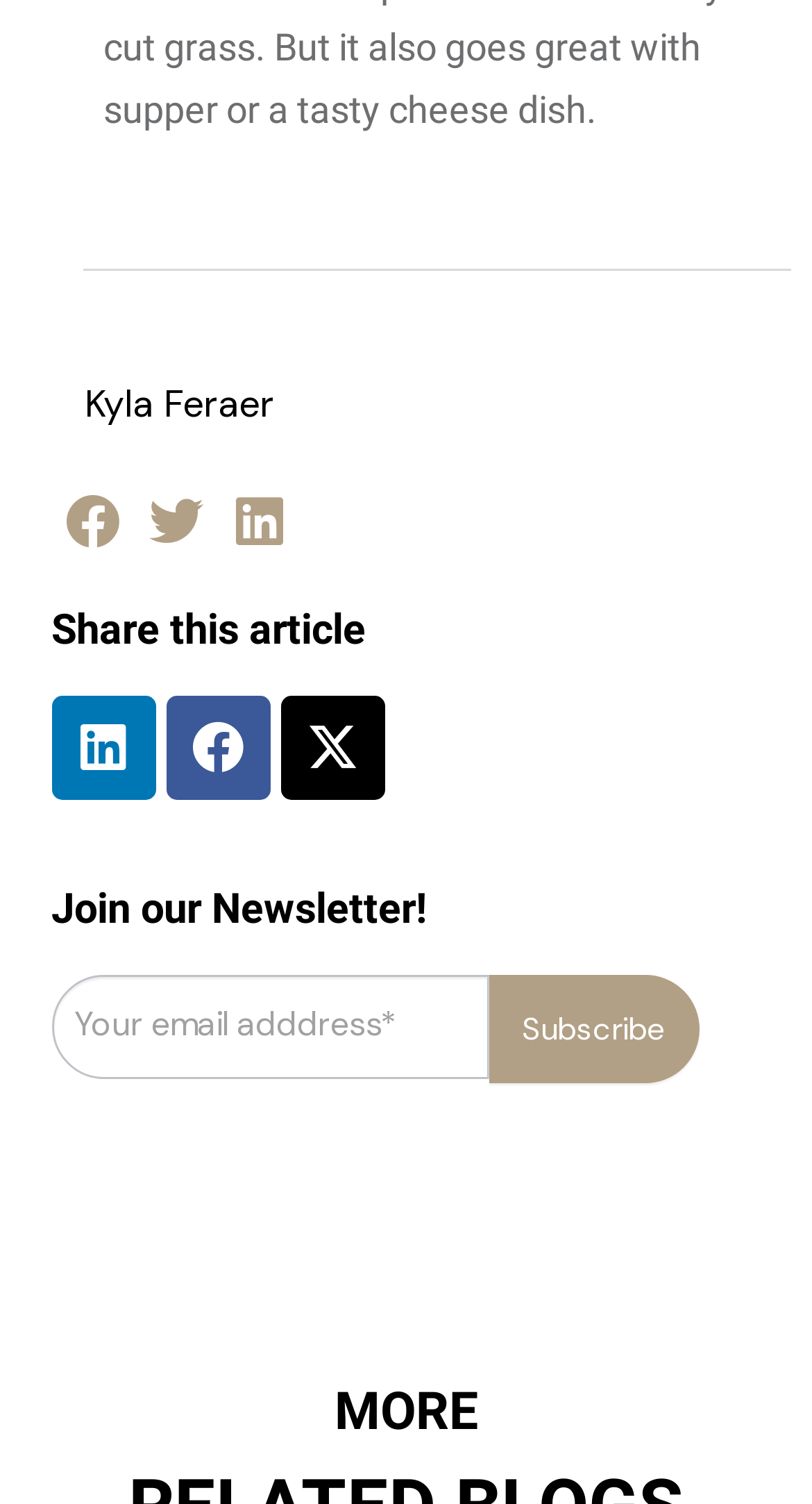Can you give a detailed response to the following question using the information from the image? What is the purpose of the textbox?

The textbox is part of the 'Join our Newsletter!' section, and it is required, suggesting that it is used to input an email address to subscribe to the newsletter.